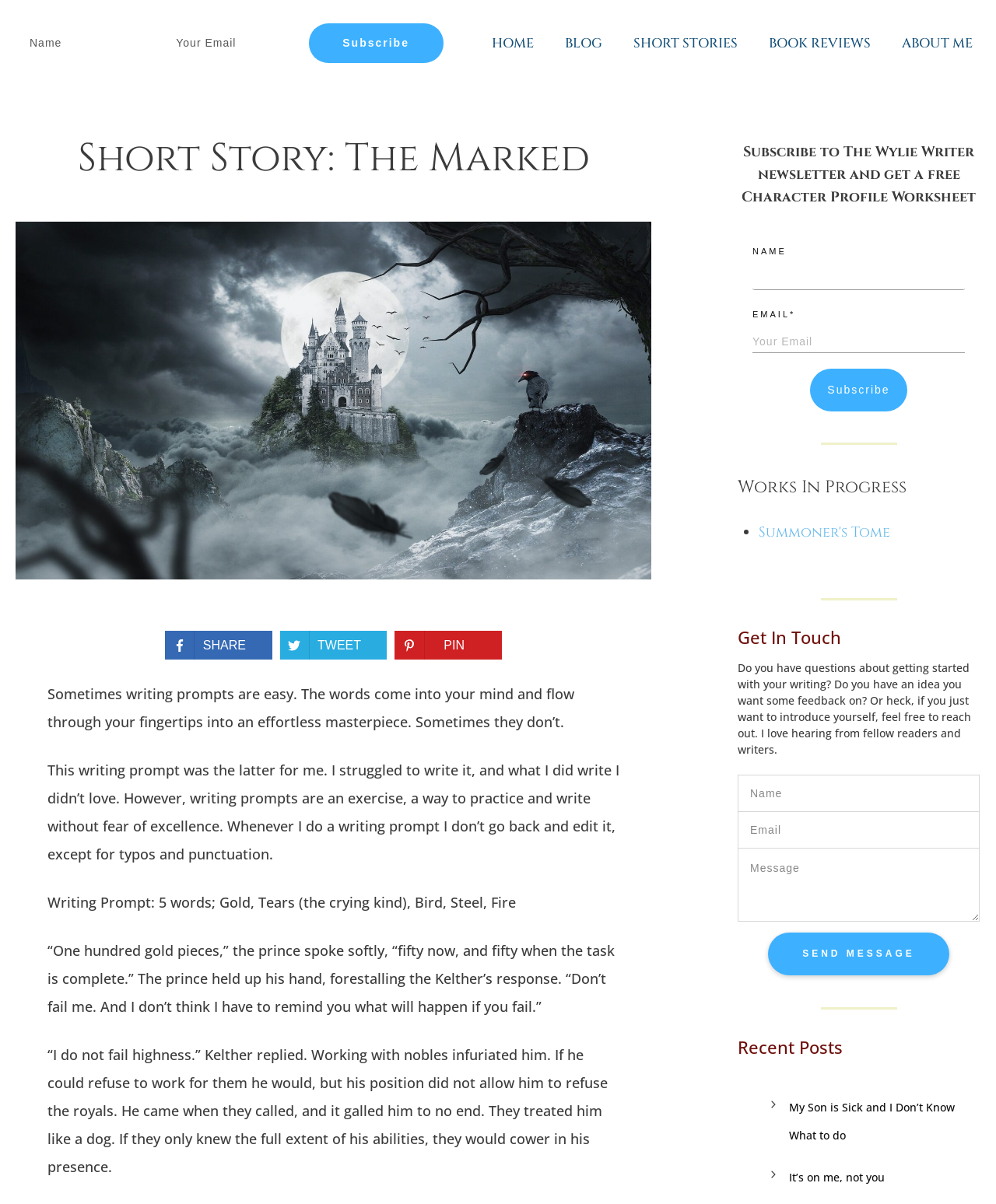Please predict the bounding box coordinates of the element's region where a click is necessary to complete the following instruction: "Subscribe to the newsletter". The coordinates should be represented by four float numbers between 0 and 1, i.e., [left, top, right, bottom].

[0.31, 0.019, 0.445, 0.053]